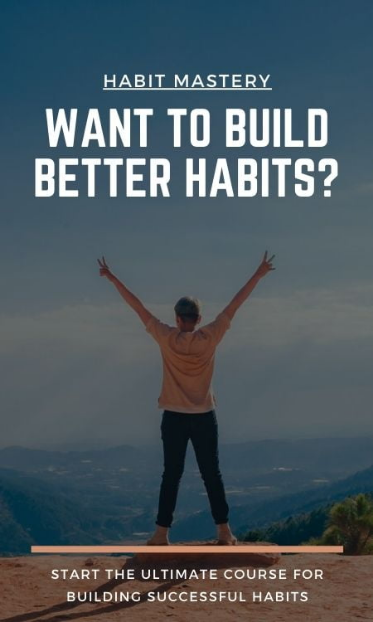What is the scenic backdrop in the image?
Look at the image and construct a detailed response to the question.

The caption does not provide specific details about the scenic backdrop, but it is mentioned as a part of the image composition, likely to add a sense of grandeur and achievement to the person's triumphal pose.